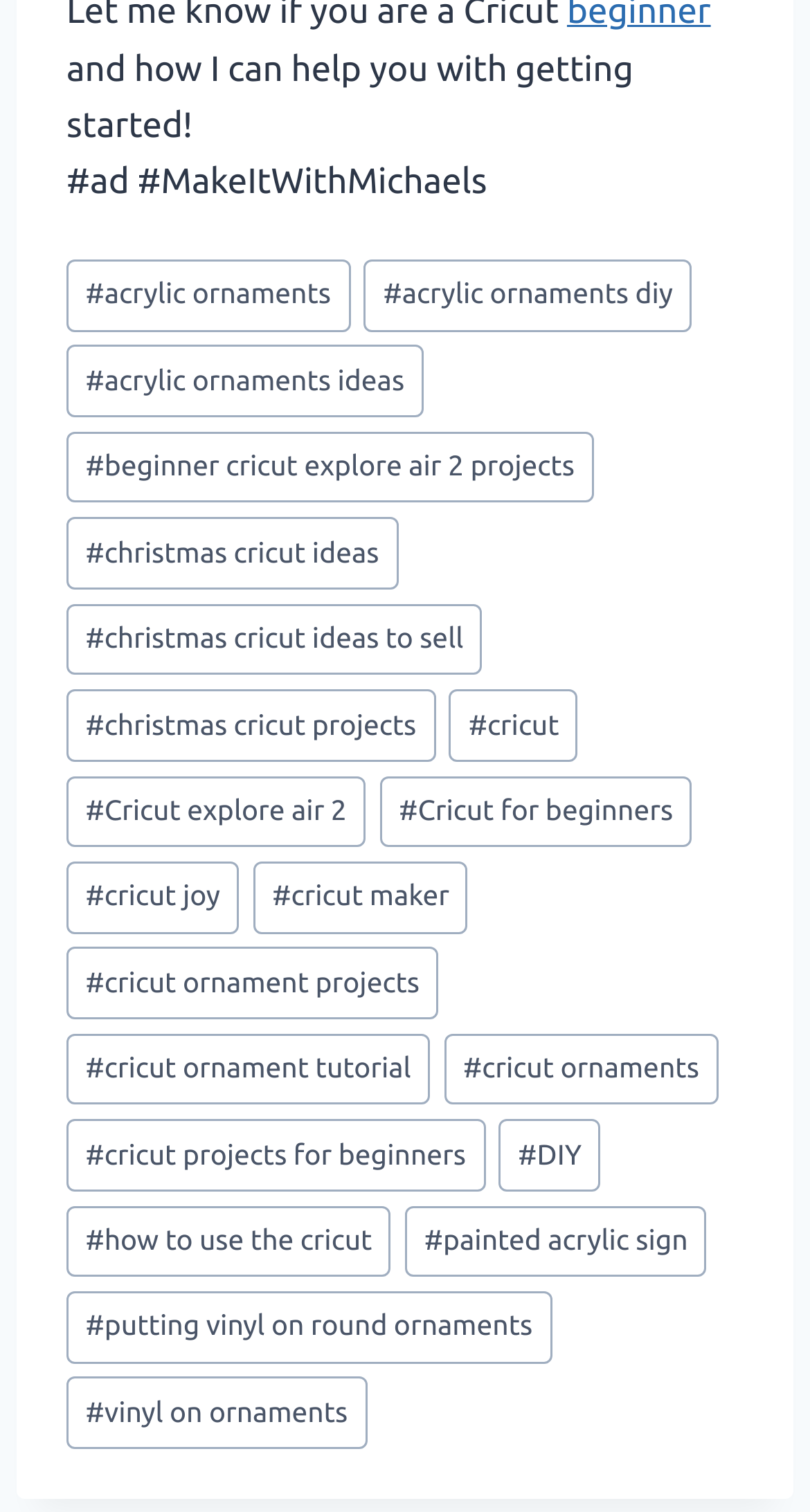What is the main topic of the webpage?
Provide a concise answer using a single word or phrase based on the image.

Cricut and DIY projects